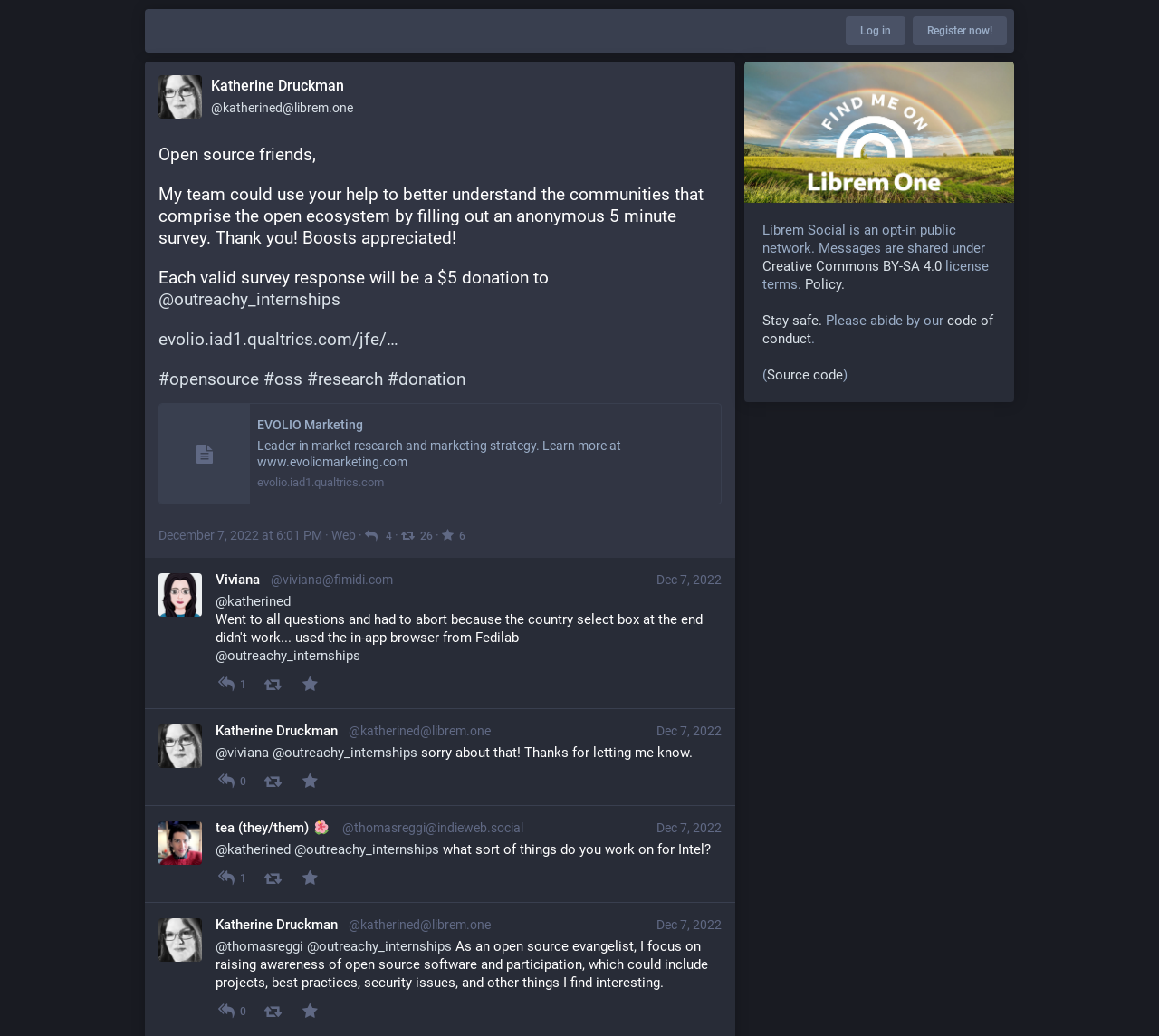Answer succinctly with a single word or phrase:
What is the role of Katherine Druckman?

Open source evangelist